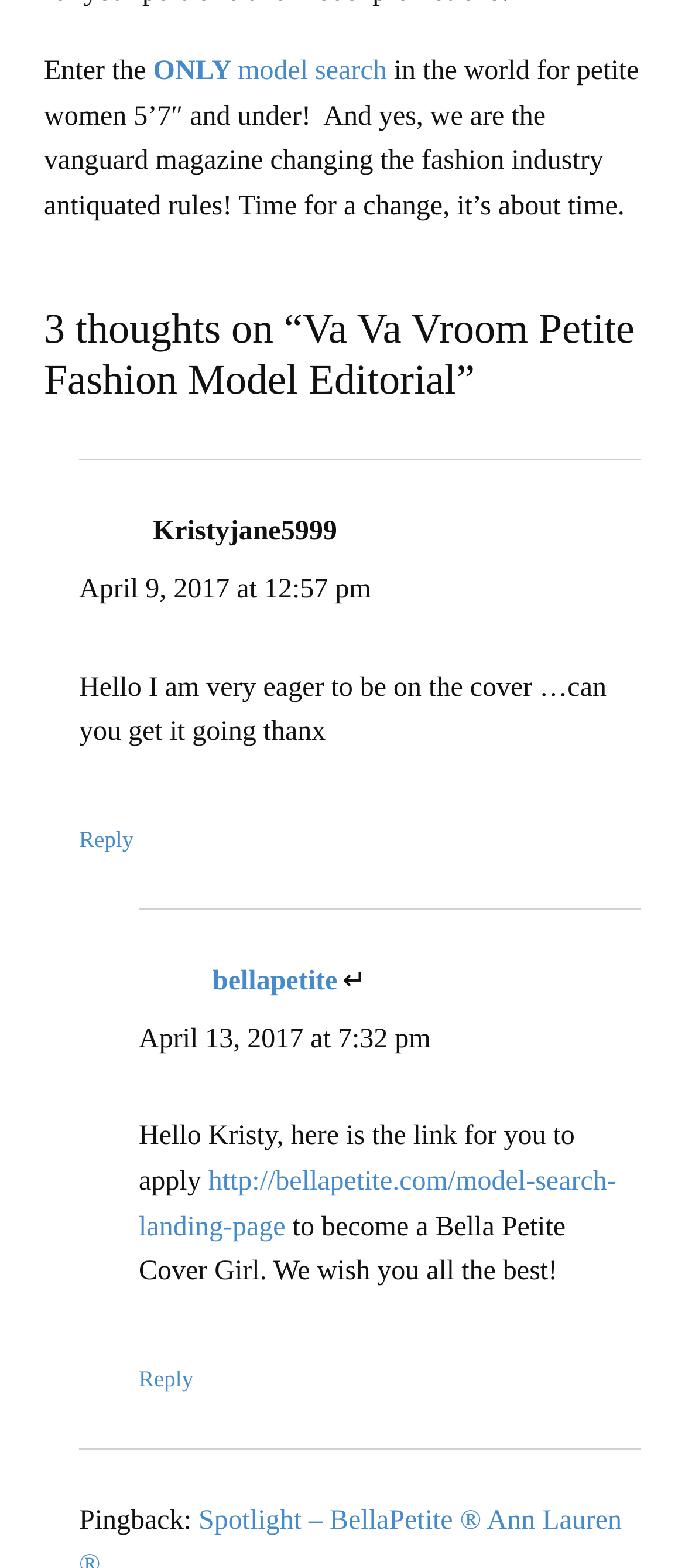Answer the question below in one word or phrase:
What is the date of bellapetite's comment?

April 13, 2017 at 7:32 pm